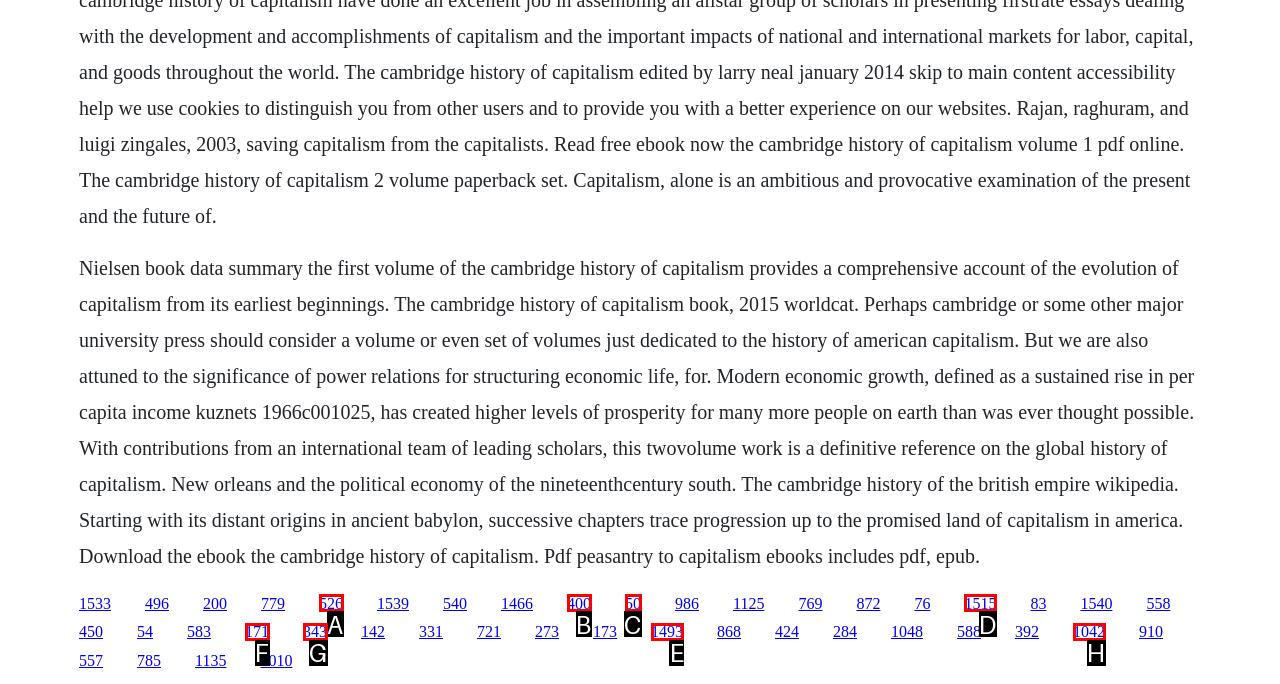Choose the letter that corresponds to the correct button to accomplish the task: Explore the topic of 'Peasantry to Capitalism'
Reply with the letter of the correct selection only.

E